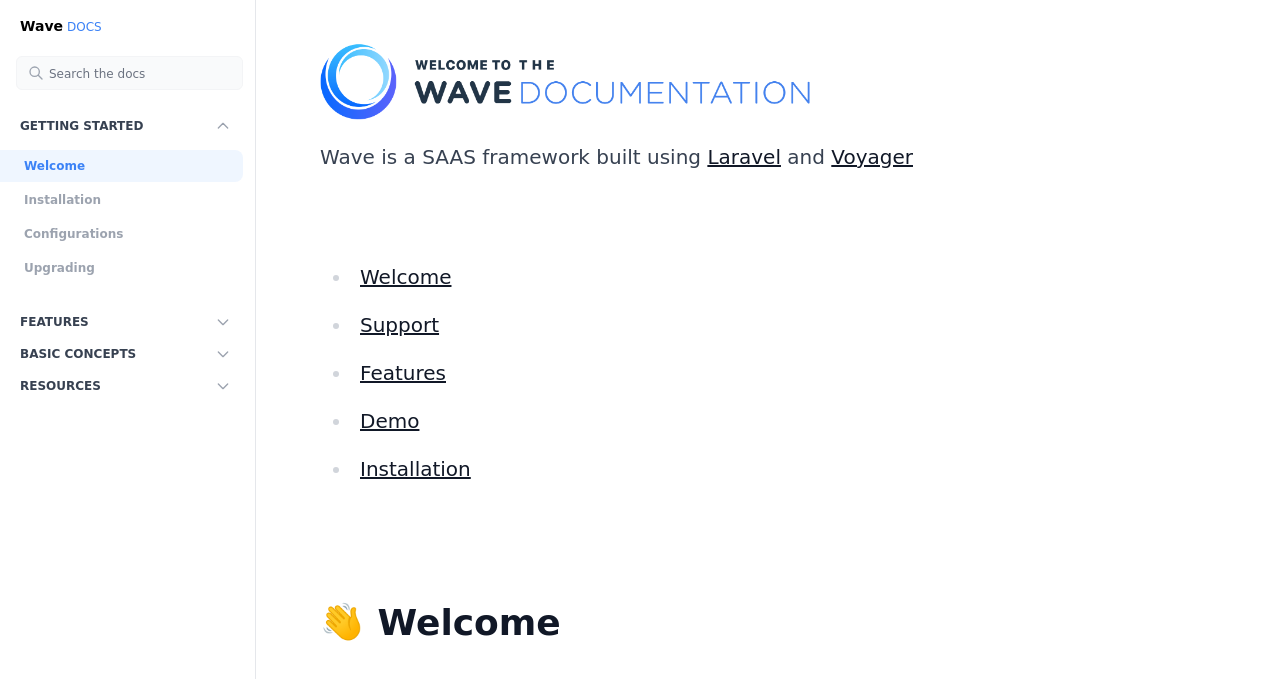Locate the bounding box coordinates of the element that should be clicked to fulfill the instruction: "check out Features".

[0.281, 0.532, 0.348, 0.567]